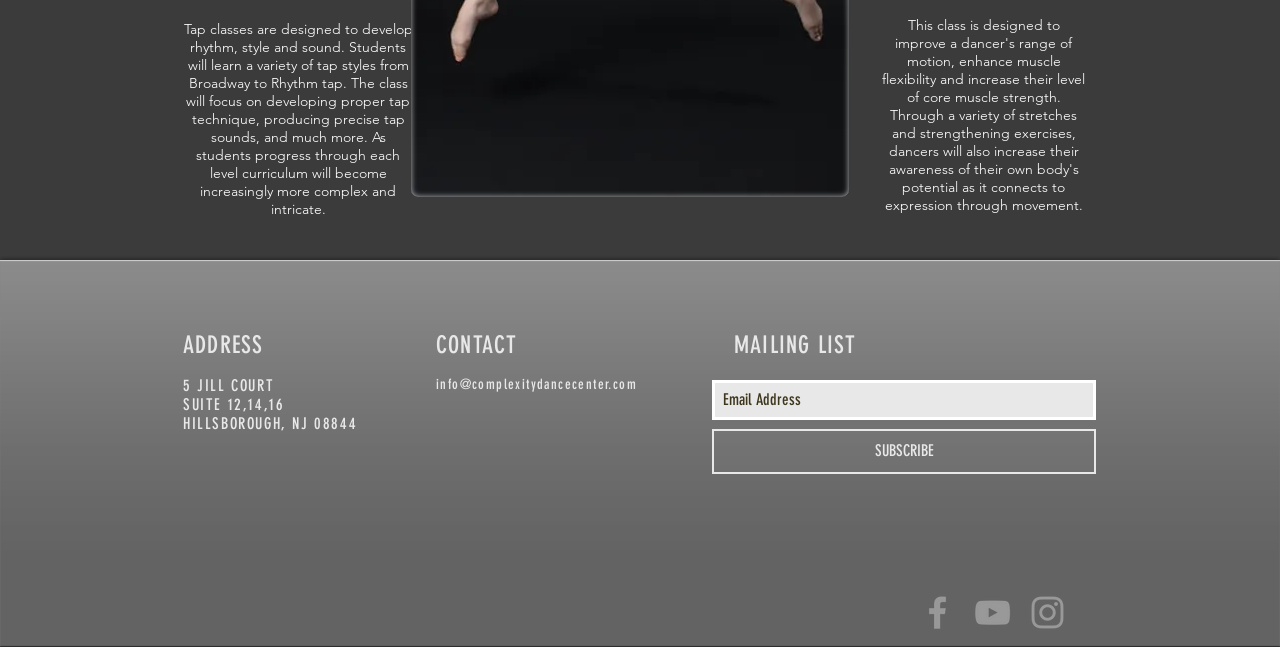Given the description "BULLshot: Caleb Curtiss →", provide the bounding box coordinates of the corresponding UI element.

None